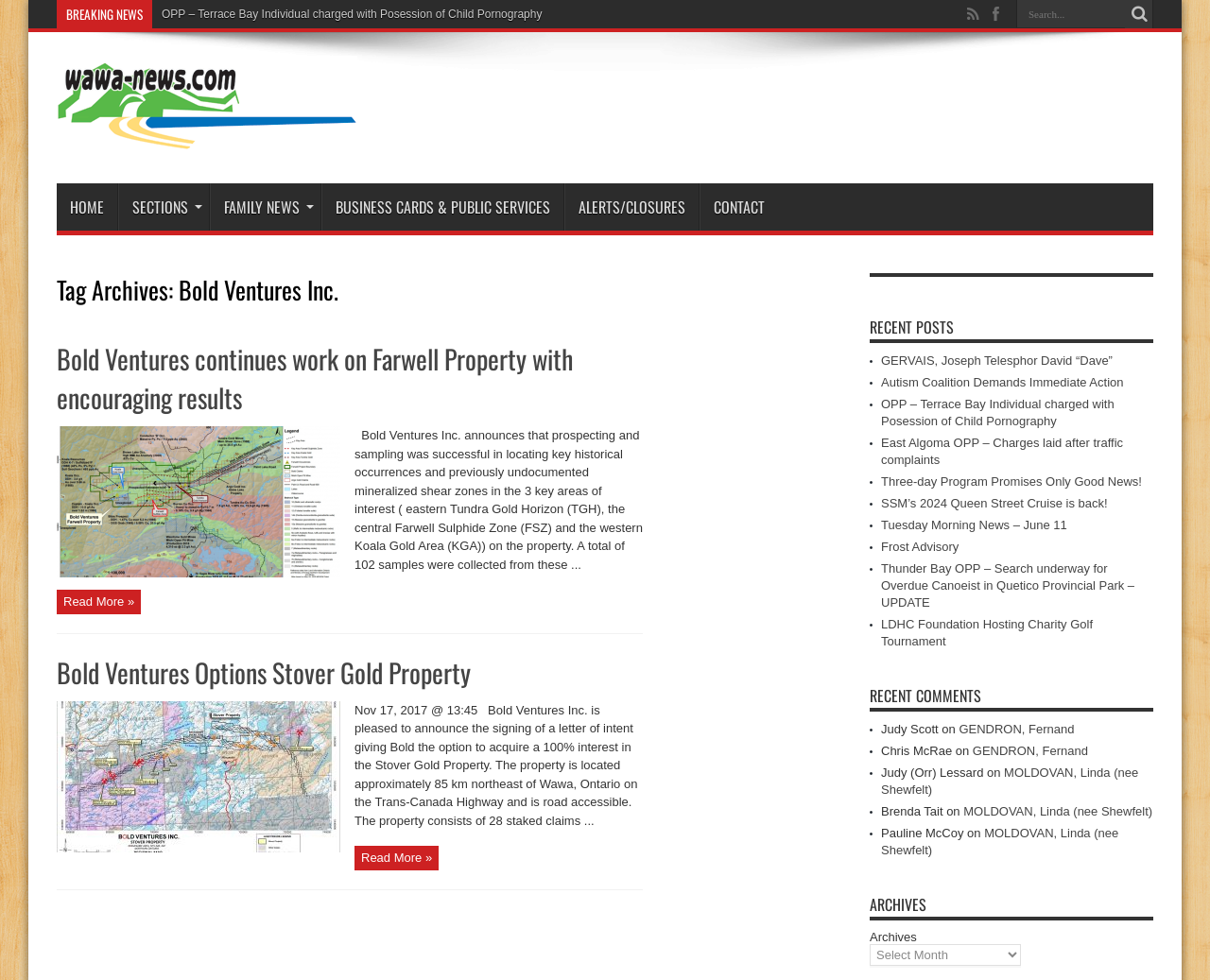Please find the bounding box coordinates of the section that needs to be clicked to achieve this instruction: "Read more about Bold Ventures continues work on Farwell Property with encouraging results".

[0.047, 0.602, 0.117, 0.626]